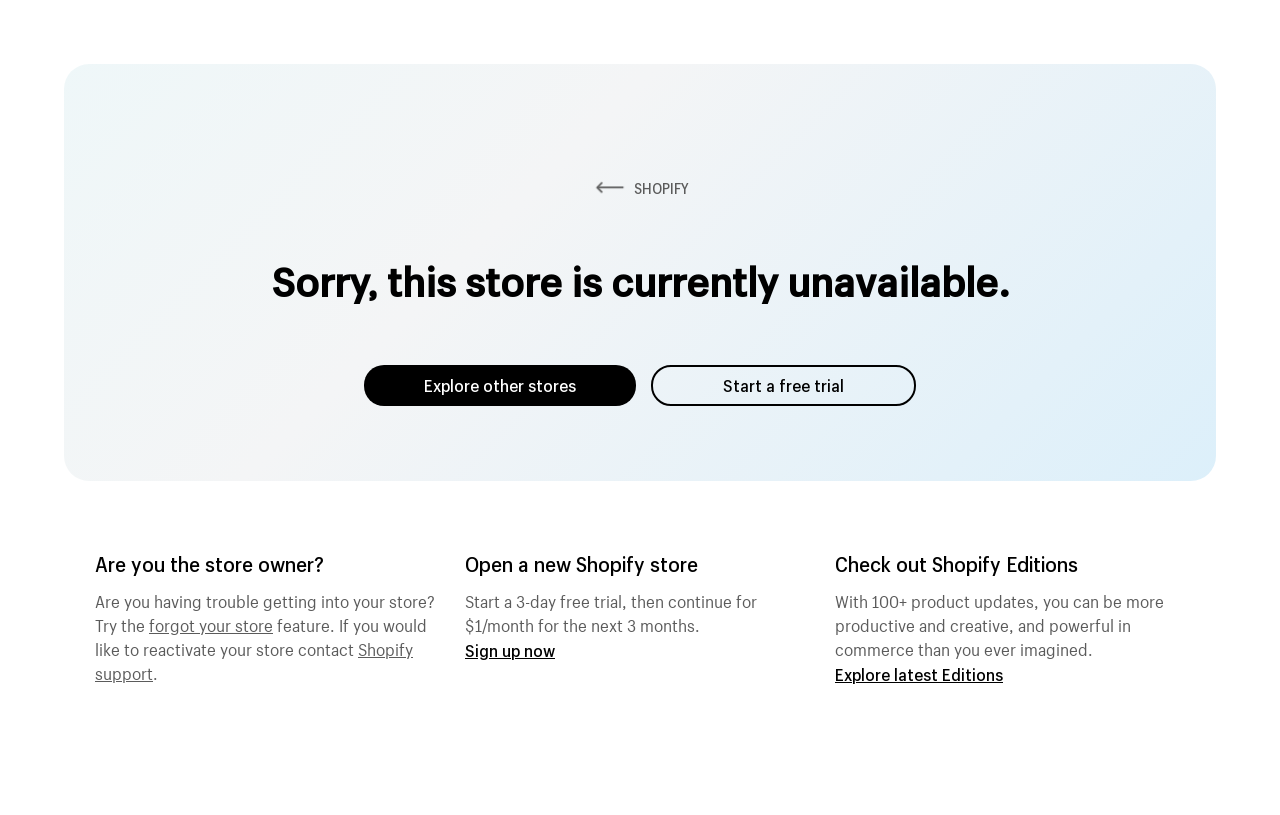Answer succinctly with a single word or phrase:
What can the store owner do if they are having trouble?

contact Shopify support